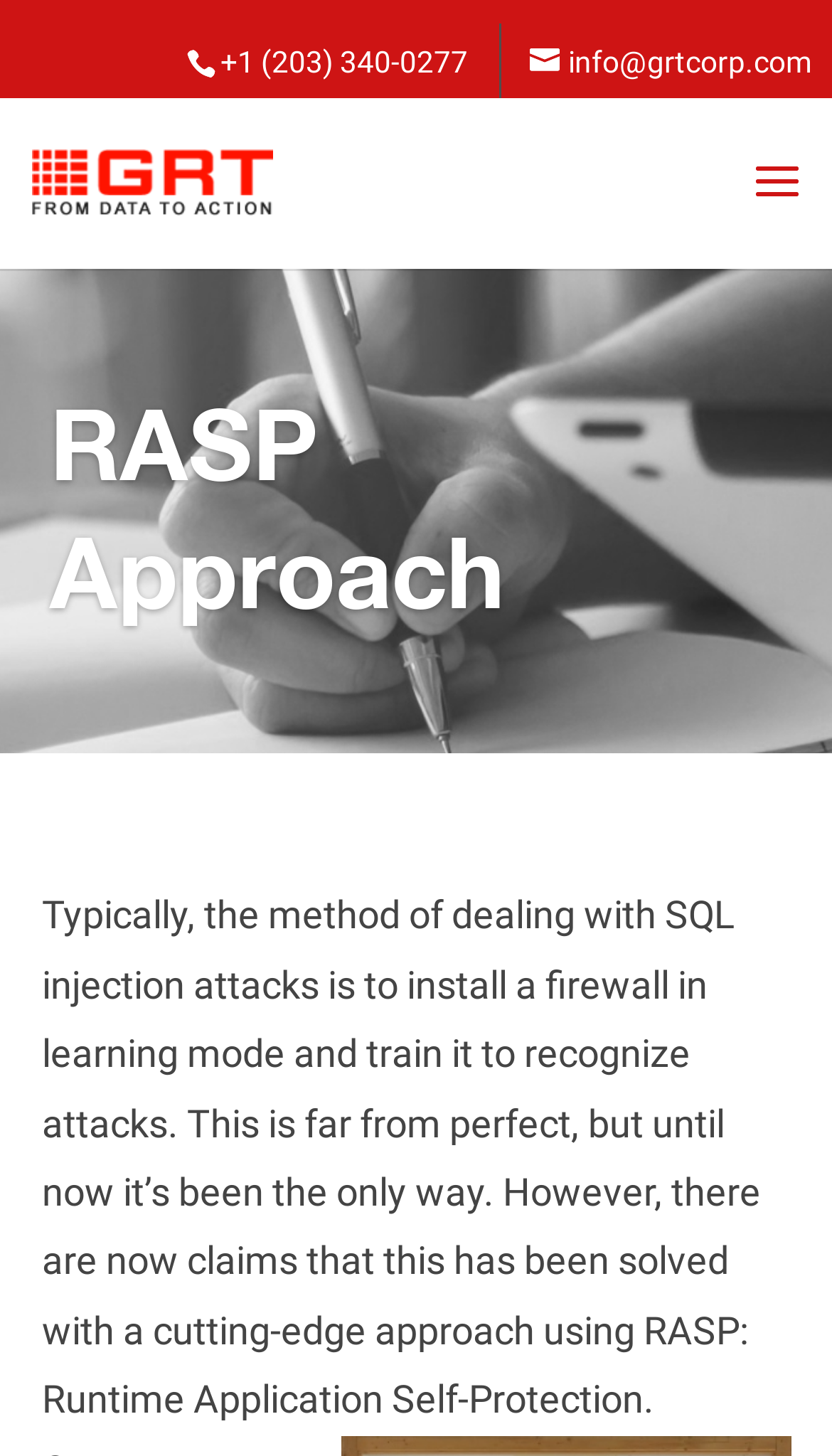What is the main topic of the webpage?
Based on the screenshot, provide your answer in one word or phrase.

RASP Approach